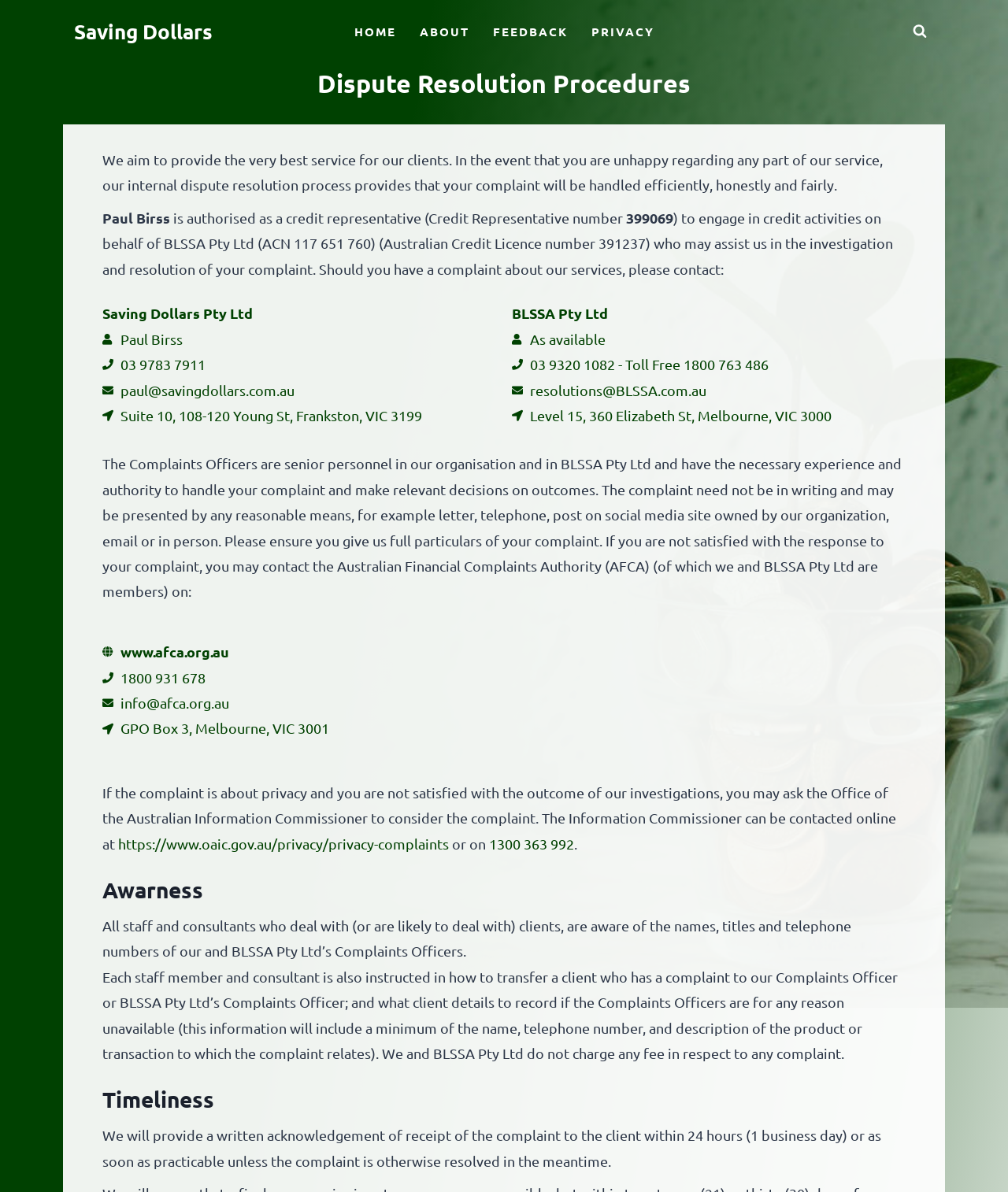Determine the coordinates of the bounding box for the clickable area needed to execute this instruction: "View Search Form".

[0.898, 0.015, 0.927, 0.038]